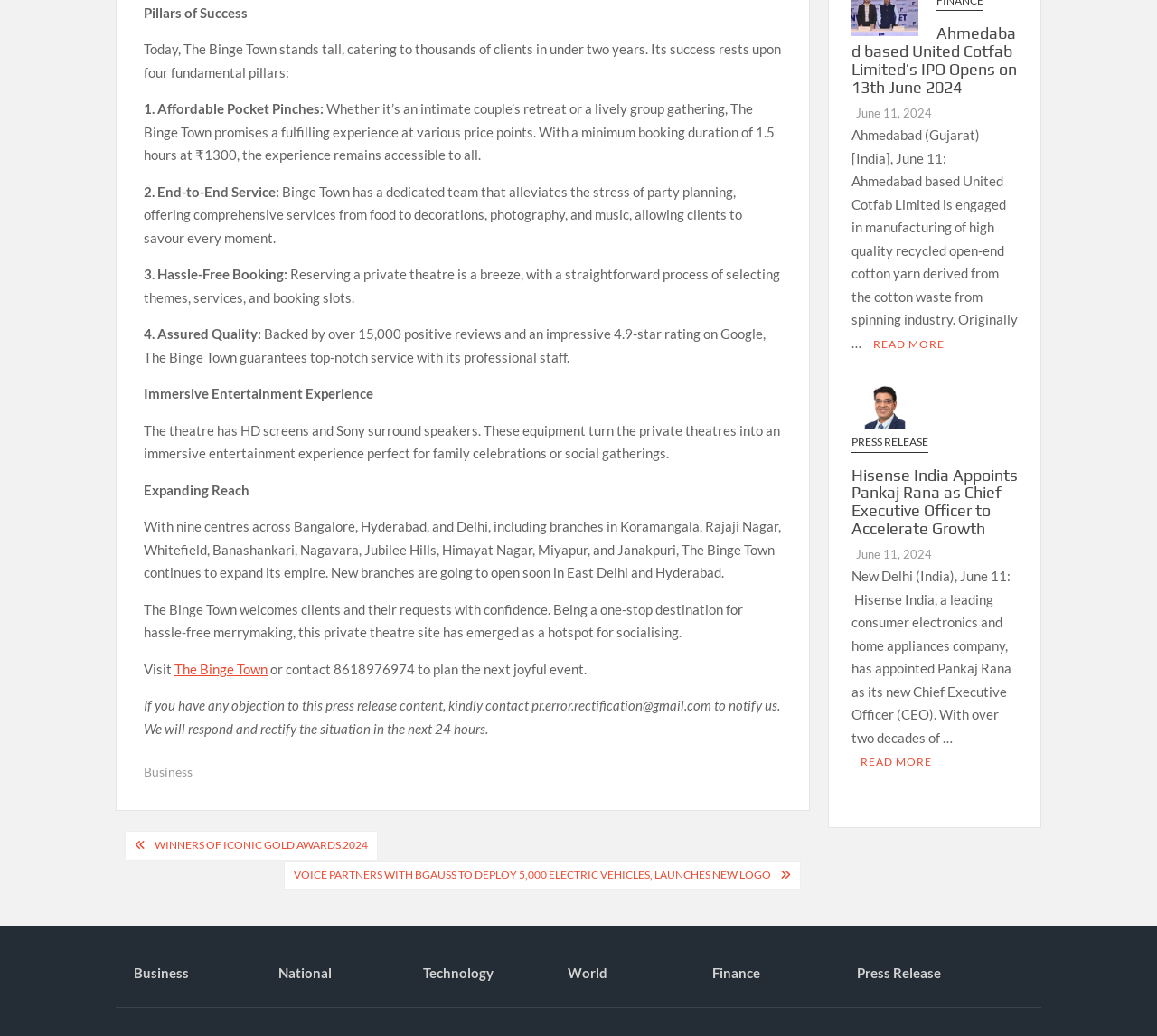Find the UI element described as: "Finance" and predict its bounding box coordinates. Ensure the coordinates are four float numbers between 0 and 1, [left, top, right, bottom].

[0.616, 0.928, 0.736, 0.951]